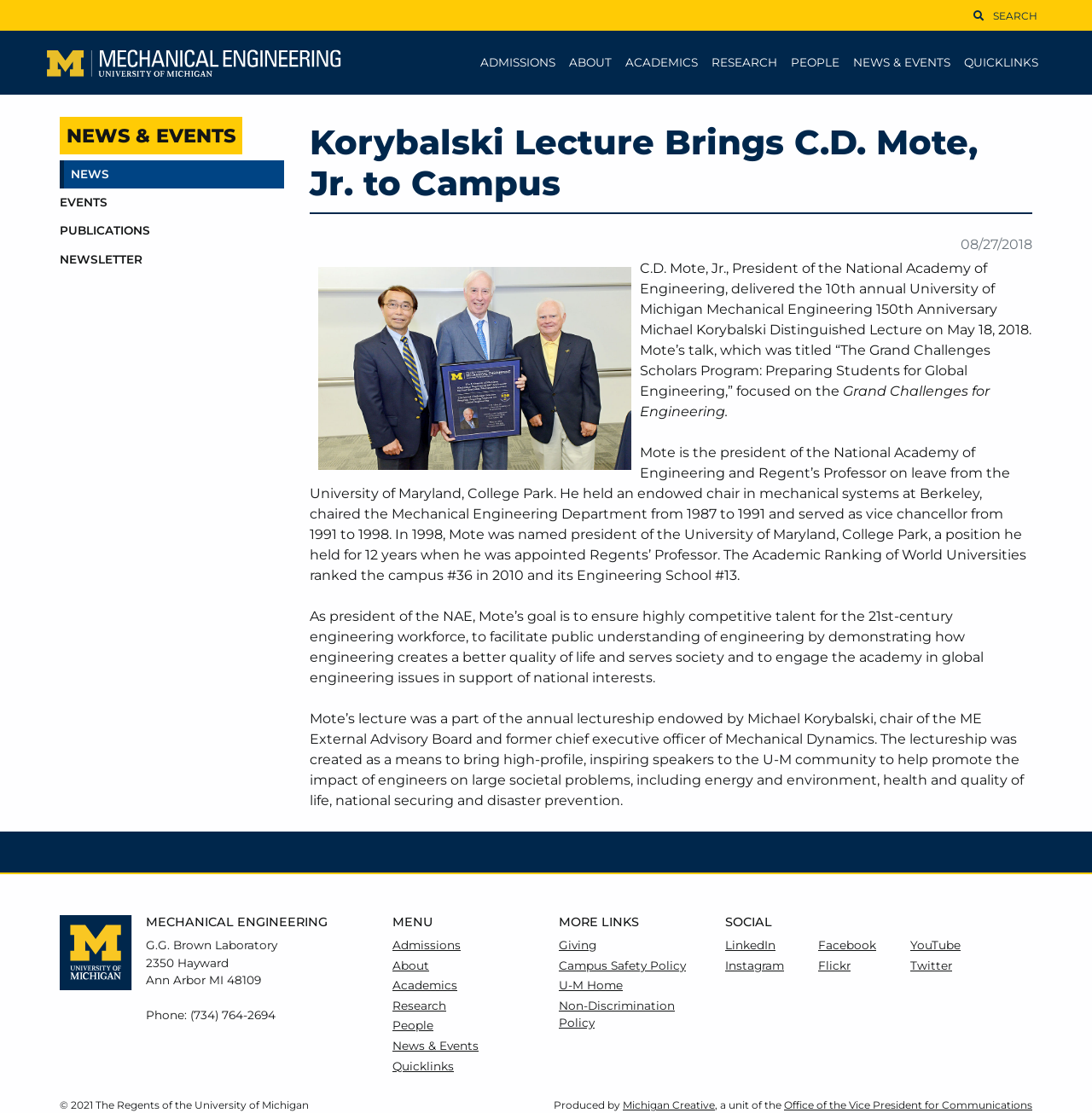Generate a thorough description of the webpage.

The webpage is about the Korybalski Lecture, which brought C.D. Mote, Jr. to the University of Michigan campus. At the top of the page, there is a search box and a navigation menu with links to Admissions, About, Academics, Research, People, News & Events, and Quicklinks. Below the navigation menu, there is a main content area with an article about the lecture.

The article has a heading that reads "Korybalski Lecture Brings C.D. Mote, Jr. to Campus" and is accompanied by an image of C.D. Mote, Jr. with Kon-Well Wang and Michael Korybalski. The article describes Mote's talk, which focused on the Grand Challenges Scholars Program, and provides some background information about Mote's career and achievements.

To the right of the article, there are several links to News & Events, NEWS, EVENTS, PUBLICATIONS, and NEWSLETTER. Below the article, there is a section with the university's address, phone number, and a menu with links to Admissions, About, Academics, Research, People, News & Events, and Quicklinks.

At the bottom of the page, there are three columns of links. The first column has links to Giving, Campus Safety Policy, U-M Home, and Non-Discrimination Policy. The second column has links to social media platforms, including LinkedIn, Instagram, Facebook, Flickr, YouTube, and Twitter. The third column has a copyright notice and information about the webpage's production.

Overall, the webpage is well-organized and easy to navigate, with clear headings and concise text that provides information about the Korybalski Lecture and the University of Michigan.